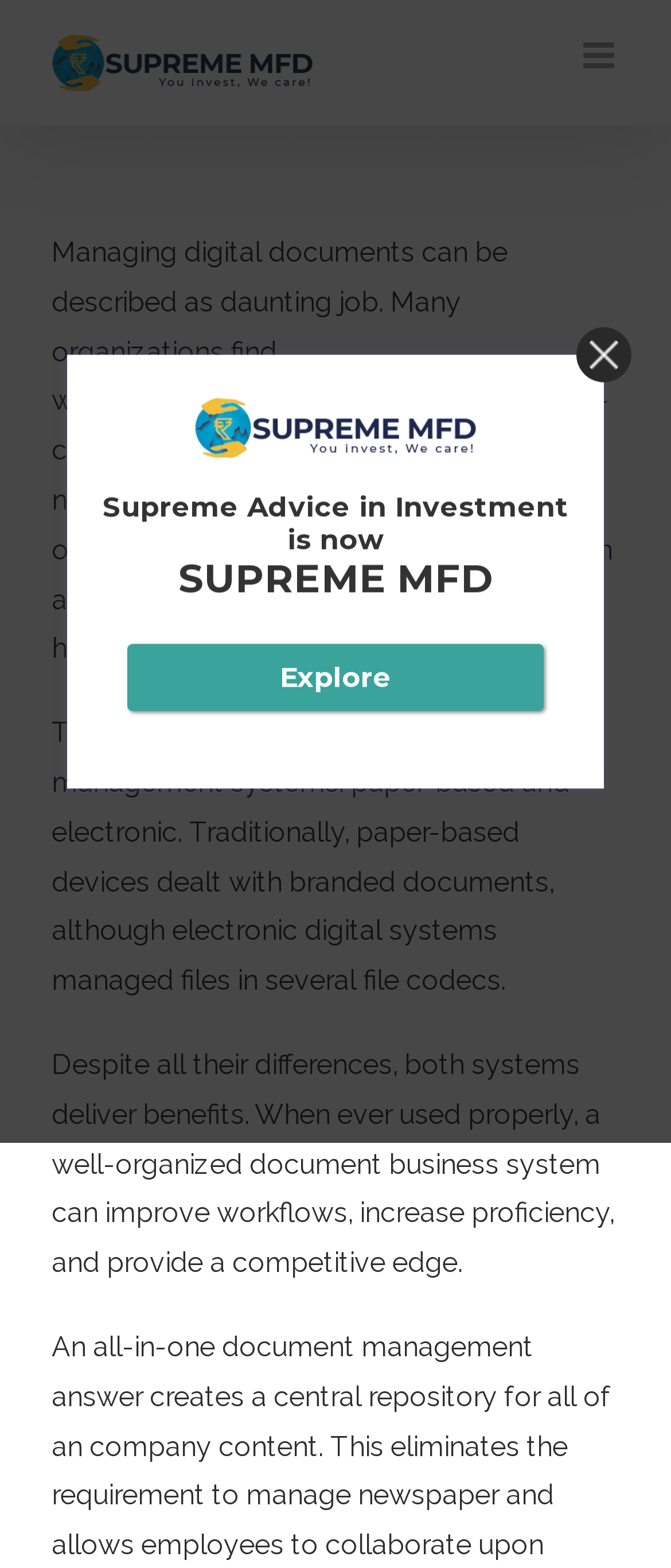Provide a one-word or short-phrase response to the question:
How many paragraphs of text are there?

4